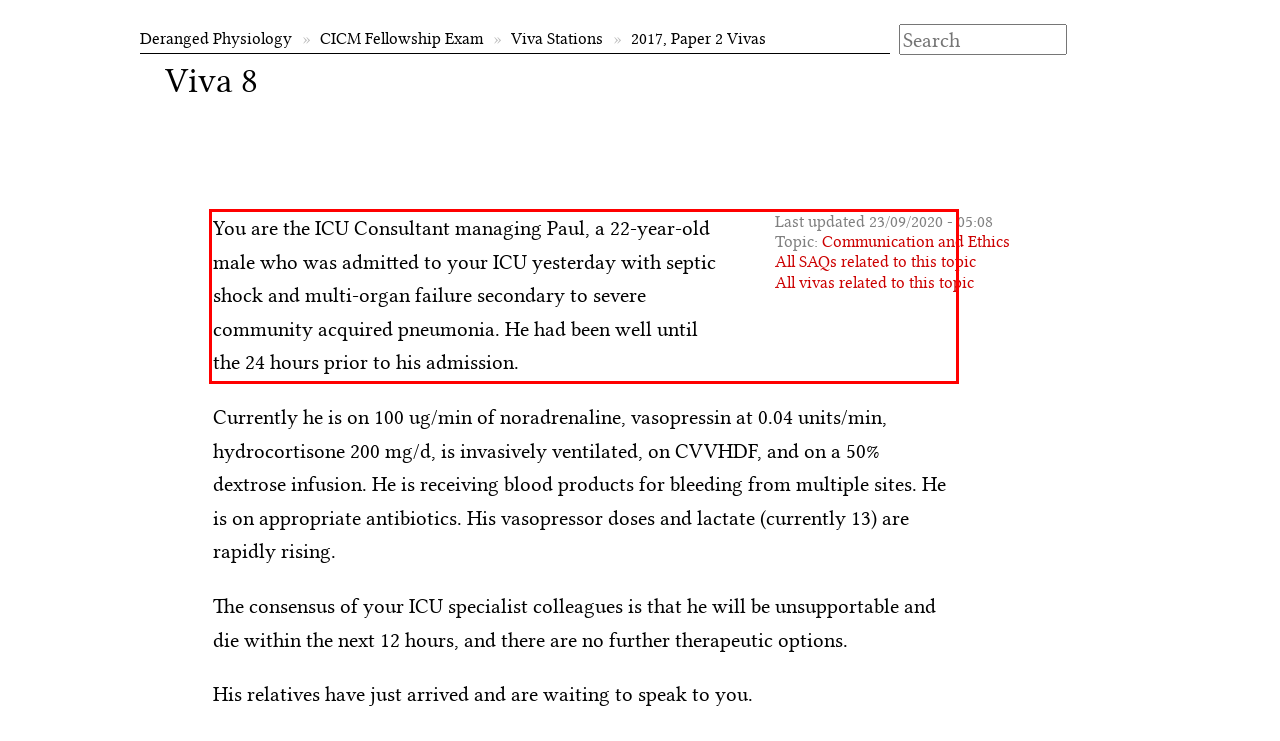You are provided with a screenshot of a webpage featuring a red rectangle bounding box. Extract the text content within this red bounding box using OCR.

You are the ICU Consultant managing Paul, a 22-year-old male who was admitted to your ICU yesterday with septic shock and multi-organ failure secondary to severe community acquired pneumonia. He had been well until the 24 hours prior to his admission.